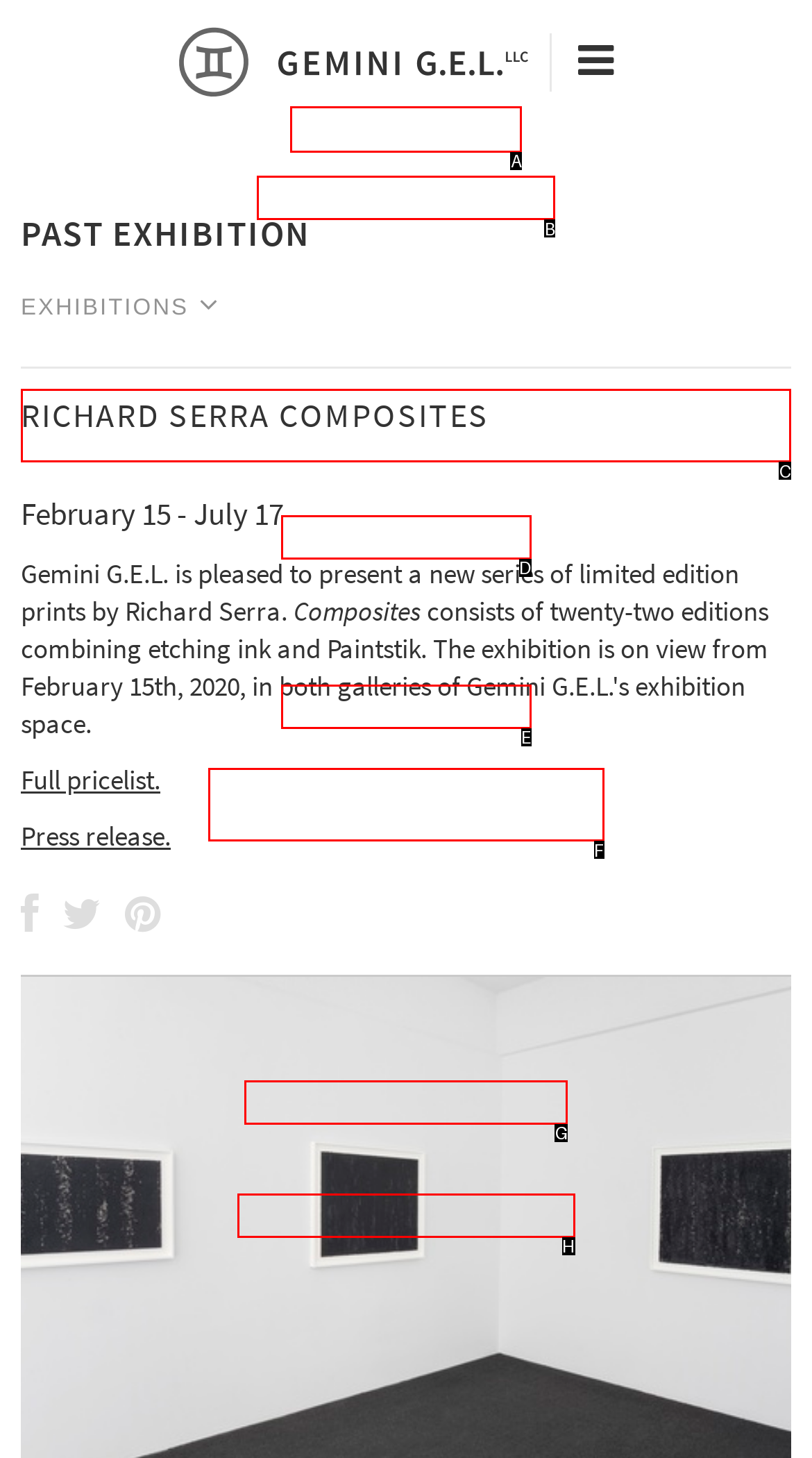Tell me the letter of the UI element I should click to accomplish the task: View Richard Serra's composites exhibition based on the choices provided in the screenshot.

C